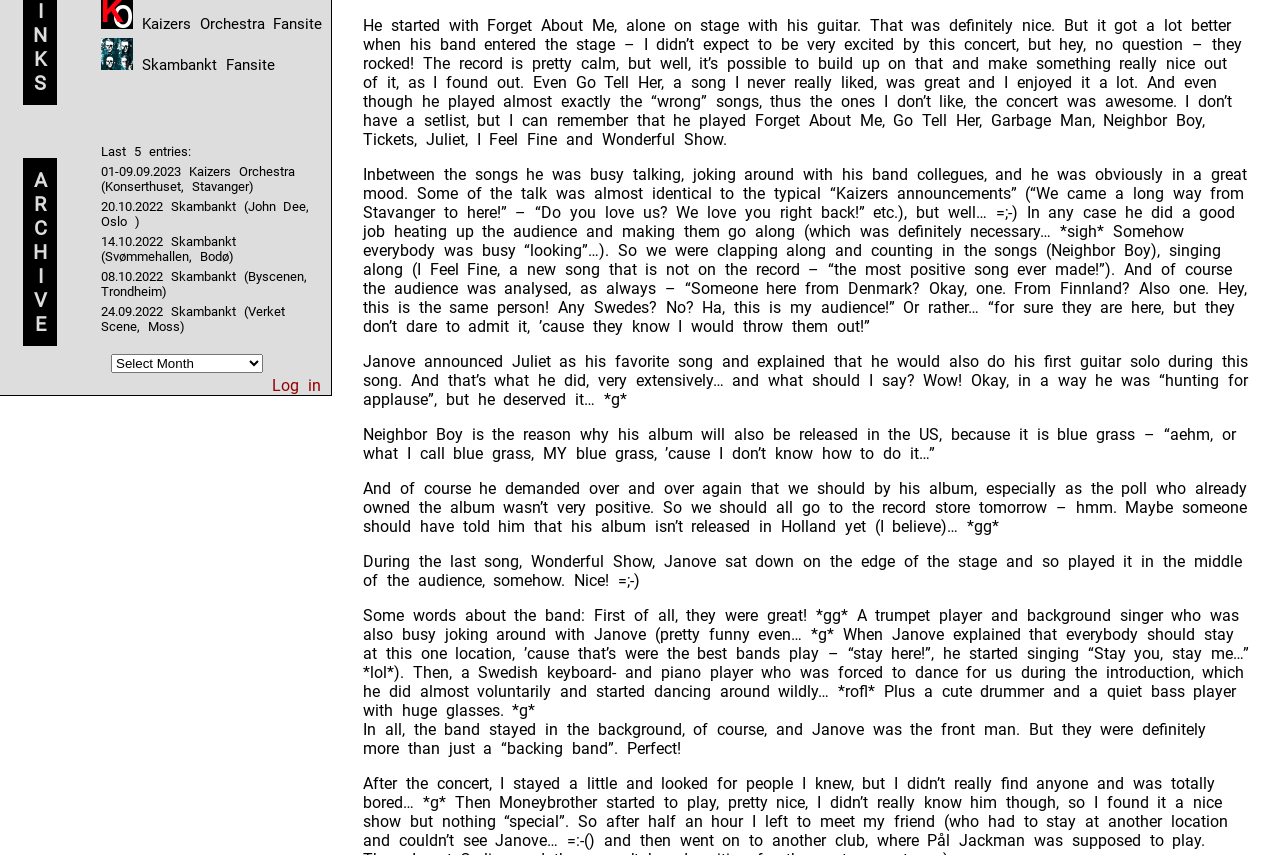Identify the bounding box coordinates for the UI element described as follows: "Kaizers Orchestra Fansite". Ensure the coordinates are four float numbers between 0 and 1, formatted as [left, top, right, bottom].

[0.079, 0.017, 0.252, 0.038]